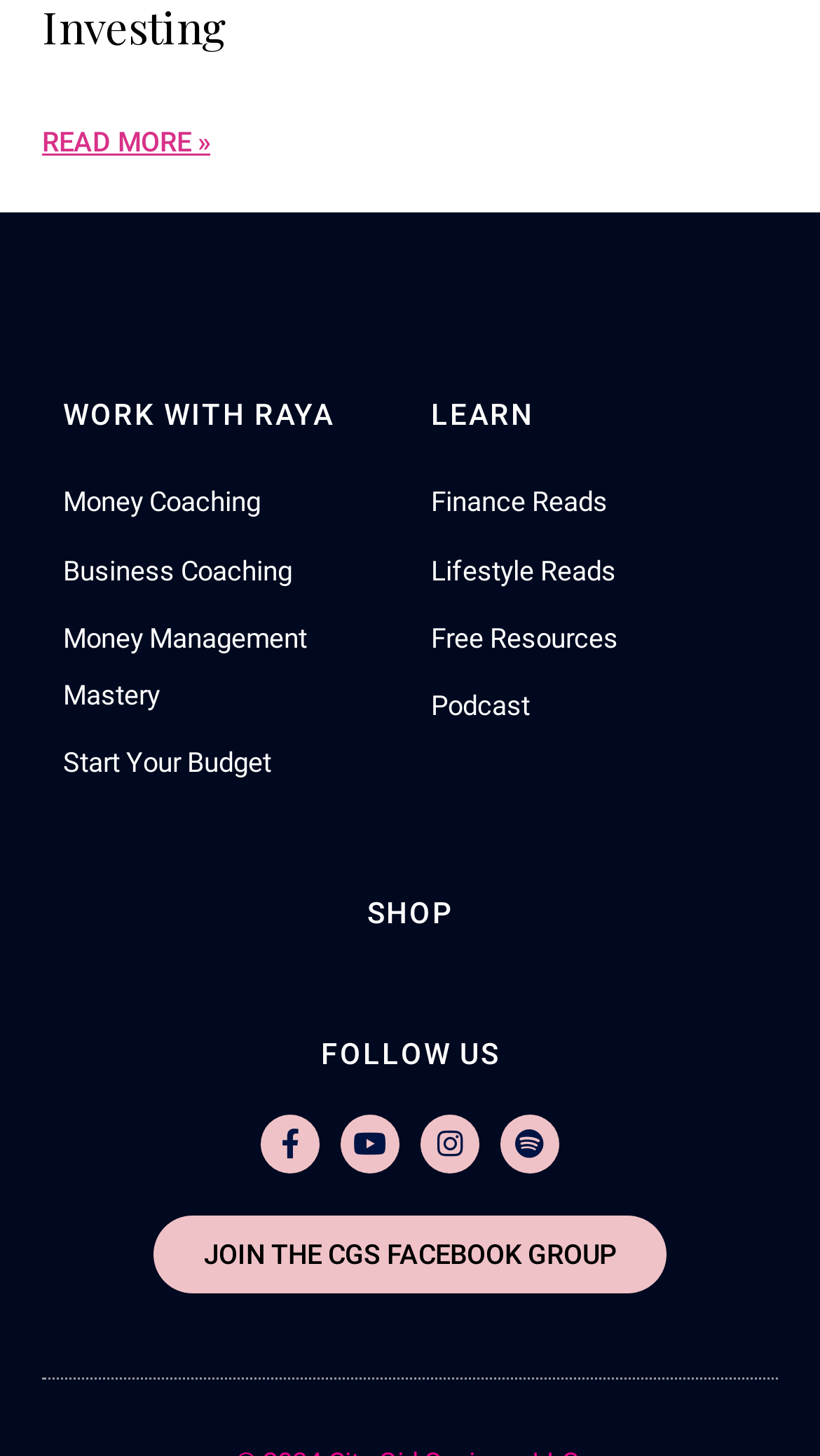Identify the bounding box of the UI element that matches this description: "Read More »".

[0.051, 0.078, 0.256, 0.118]